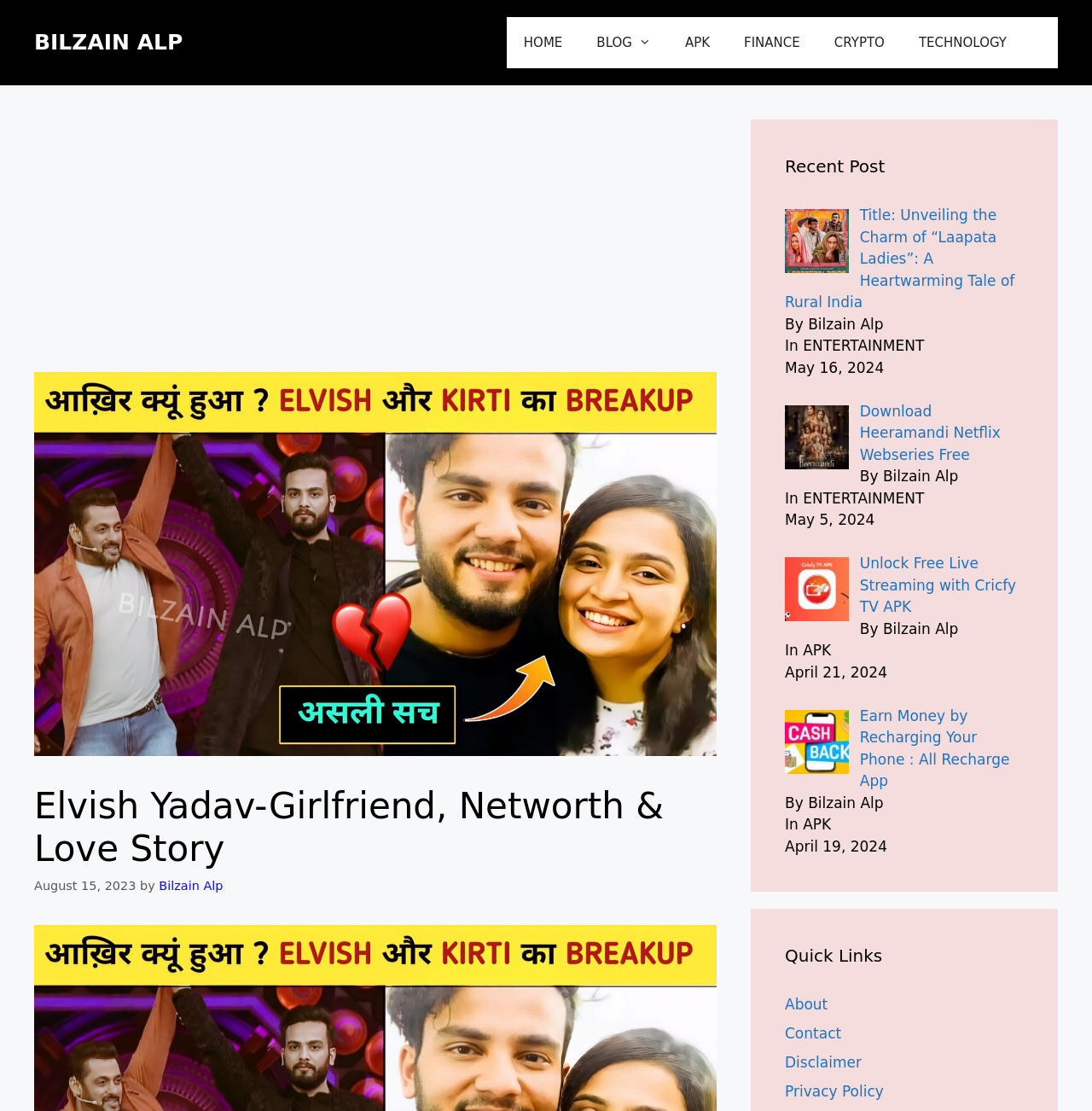How many recent posts are listed?
Look at the image and answer with only one word or phrase.

4